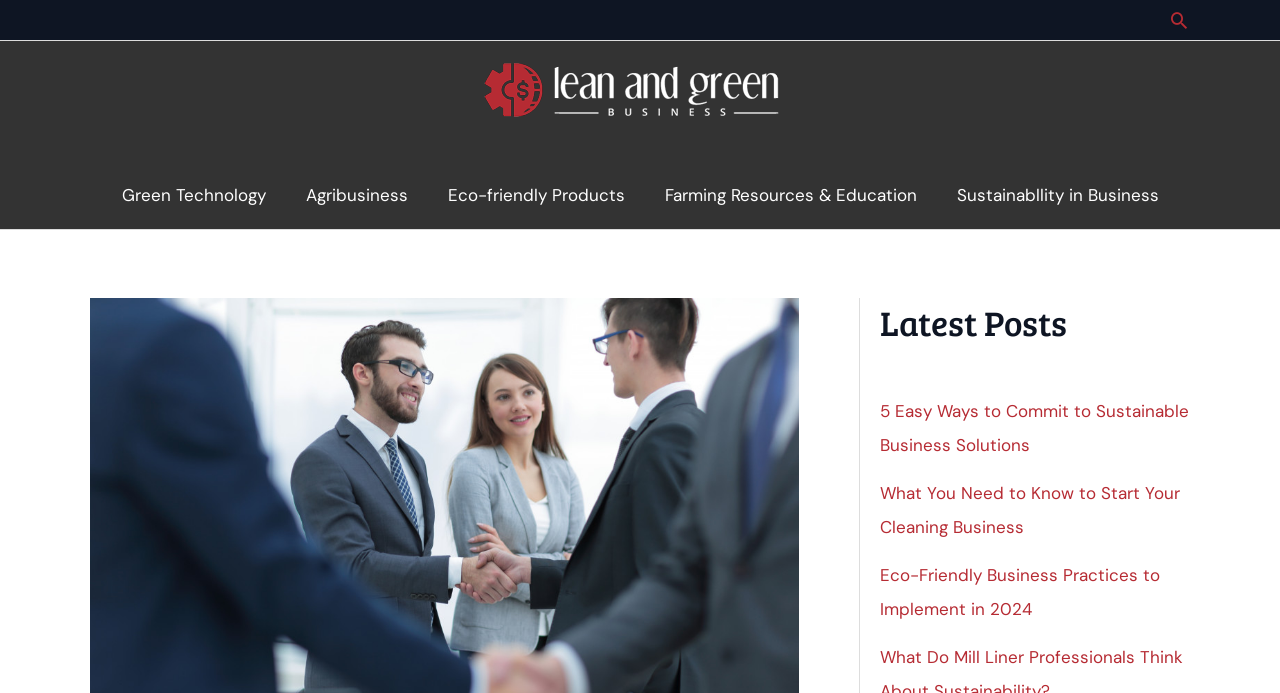Locate the bounding box coordinates of the element I should click to achieve the following instruction: "Visit the Green Technology page".

[0.079, 0.232, 0.223, 0.33]